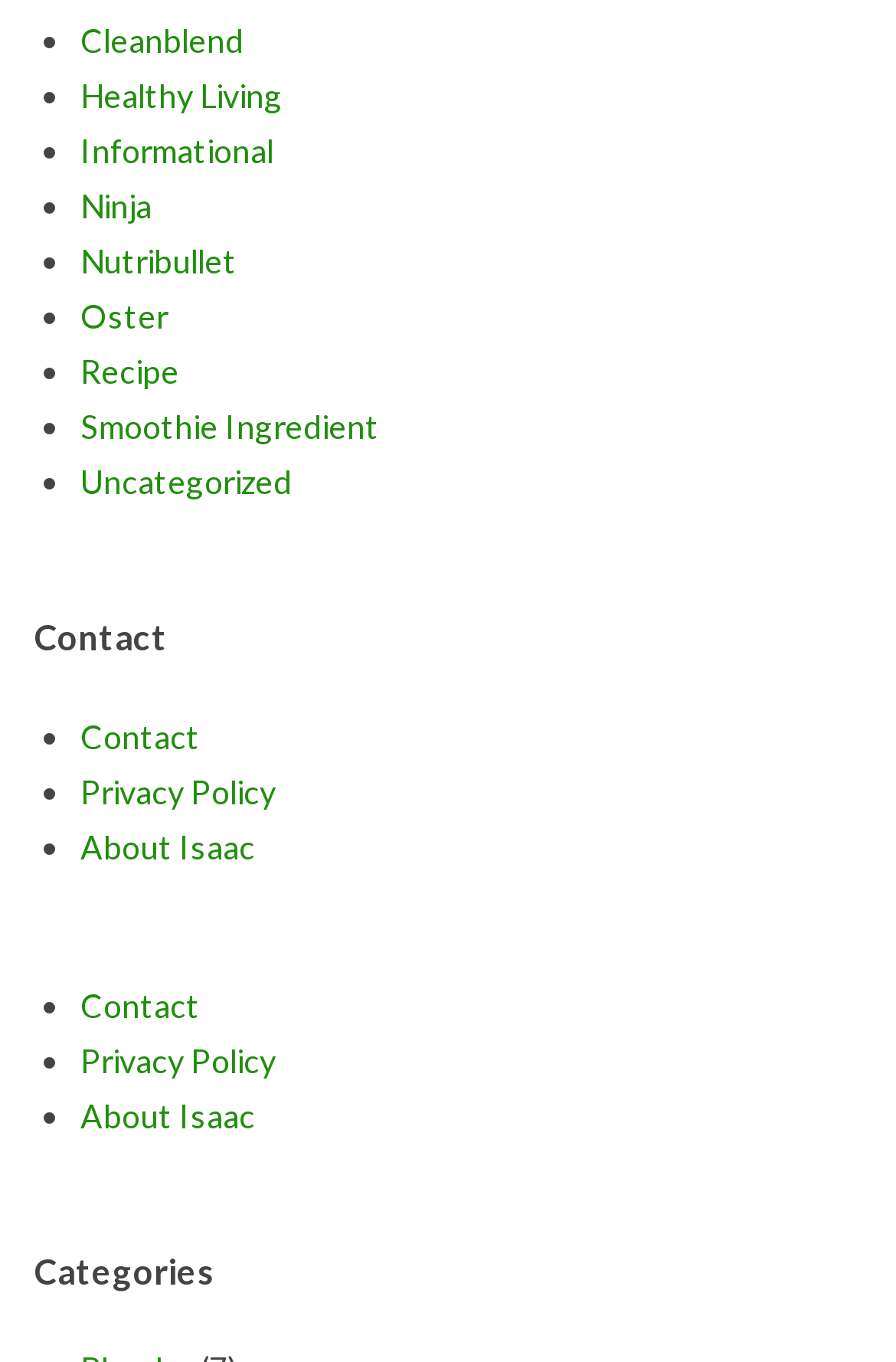Find the bounding box coordinates for the area that should be clicked to accomplish the instruction: "View Healthy Living".

[0.09, 0.056, 0.315, 0.085]